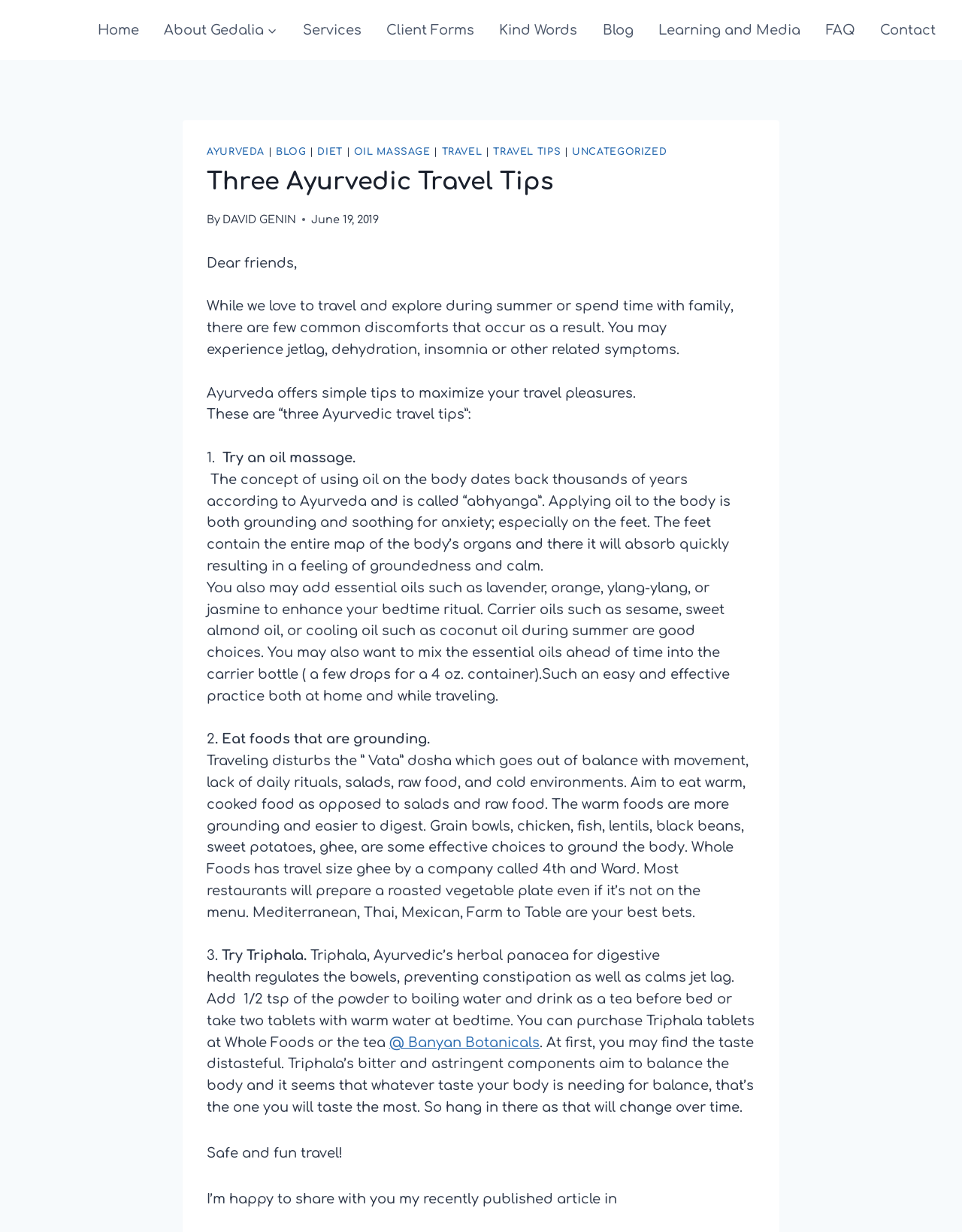Give a concise answer using one word or a phrase to the following question:
What is the name of the company that sells travel-sized ghee?

4th and Ward